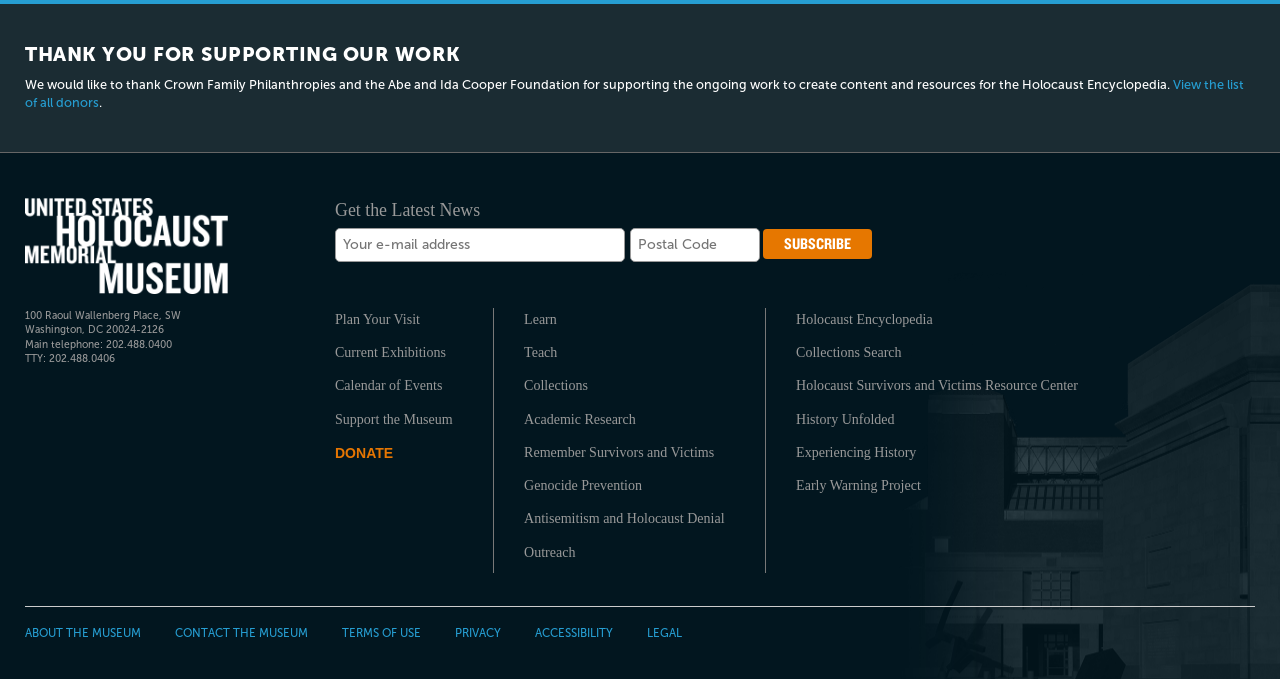What is the address of the museum?
Please give a detailed answer to the question using the information shown in the image.

I found the answer by looking at the section with the museum's logo and contact information, which includes the address.